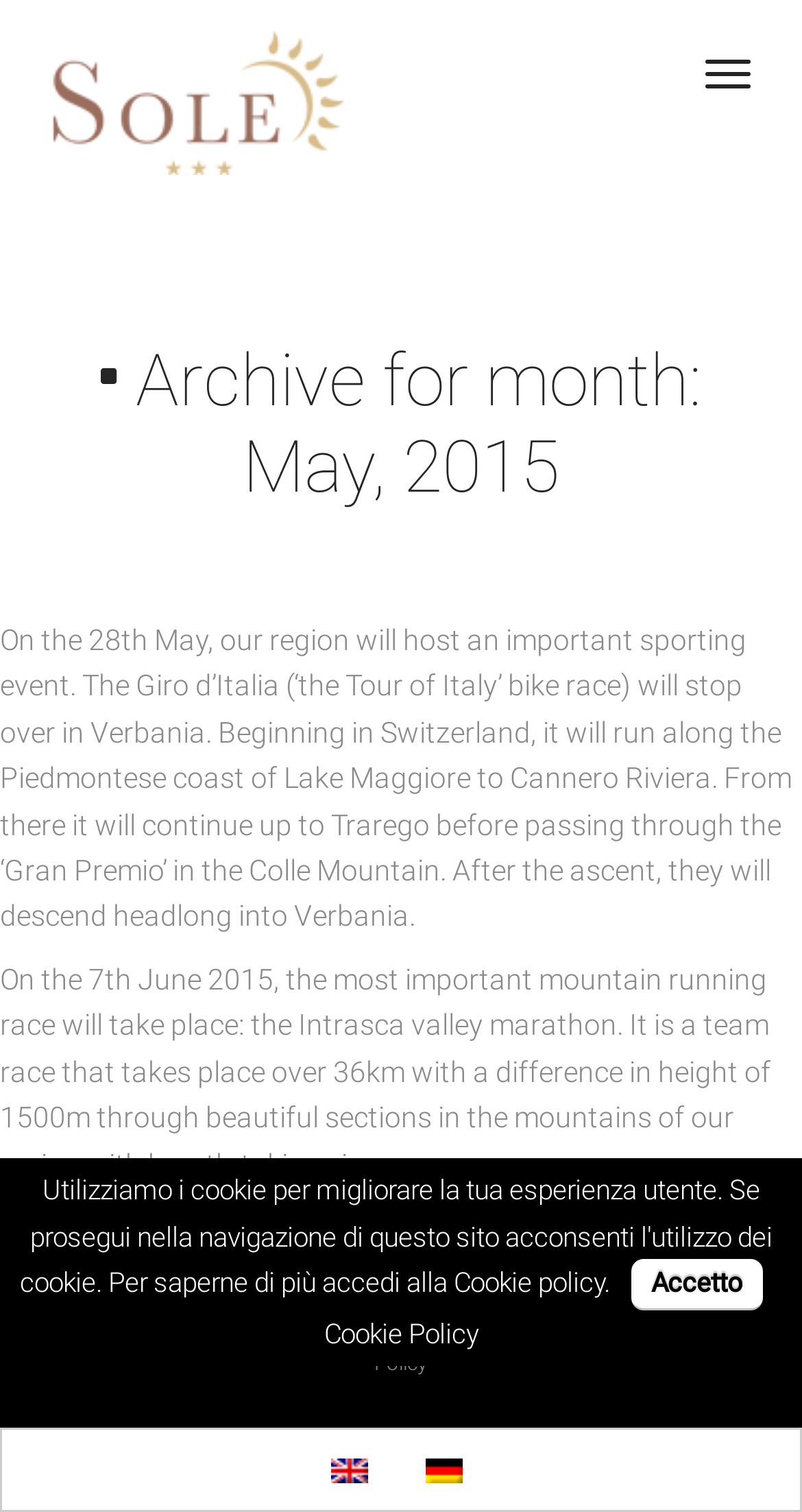Provide a brief response to the question using a single word or phrase: 
What is the difference in height of the Intrasca valley marathon?

1500m